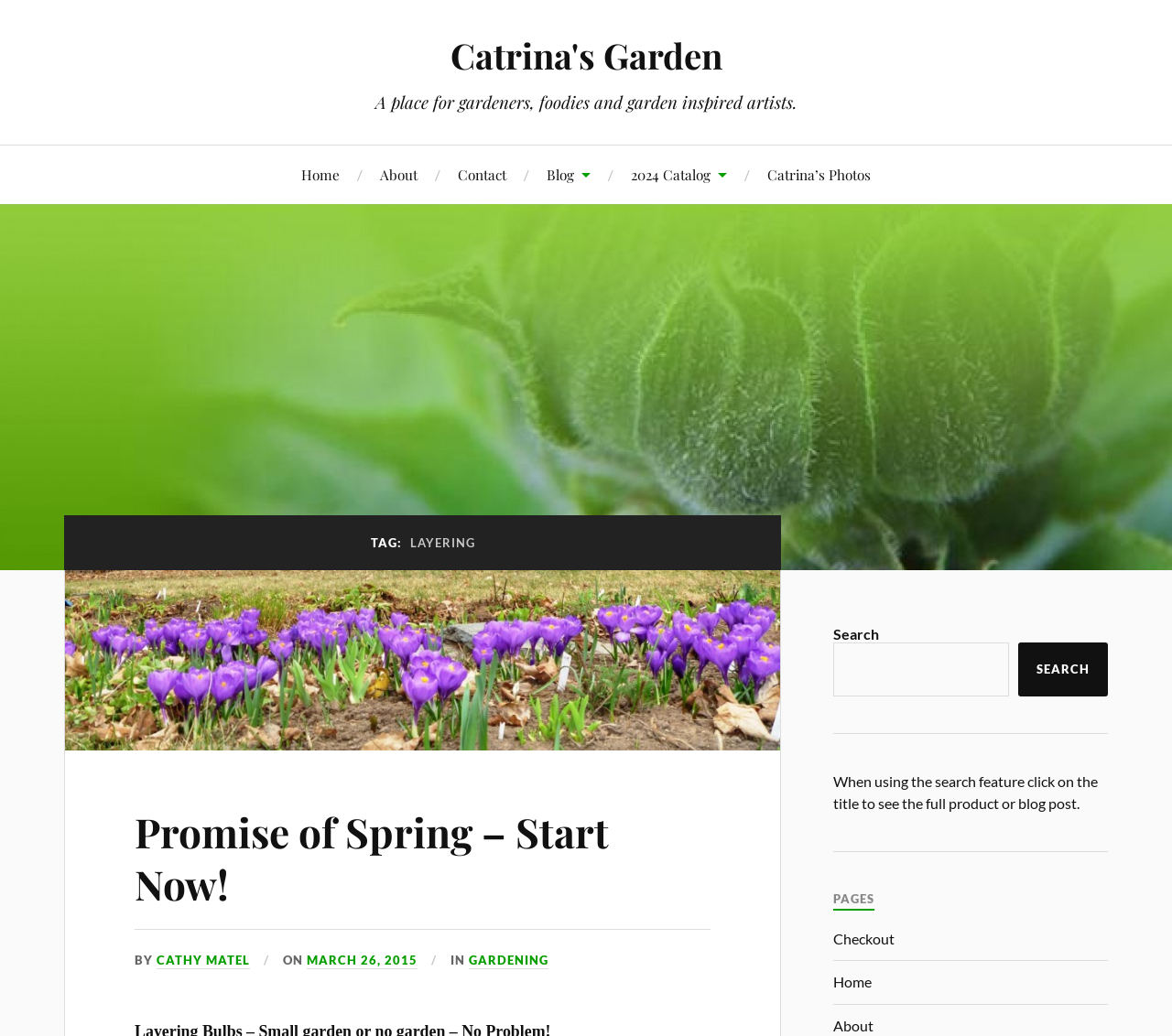Locate the bounding box for the described UI element: "March 26, 2015". Ensure the coordinates are four float numbers between 0 and 1, formatted as [left, top, right, bottom].

[0.262, 0.919, 0.356, 0.935]